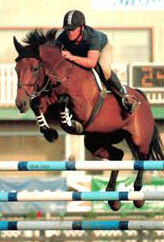Refer to the screenshot and give an in-depth answer to this question: What is the purpose of the scene?

The caption states that the scene 'serves as a stunning visual representation of the quality mounts available at Pickwick Stables', indicating that the purpose of the scene is to showcase the quality of the horses available at the stables.